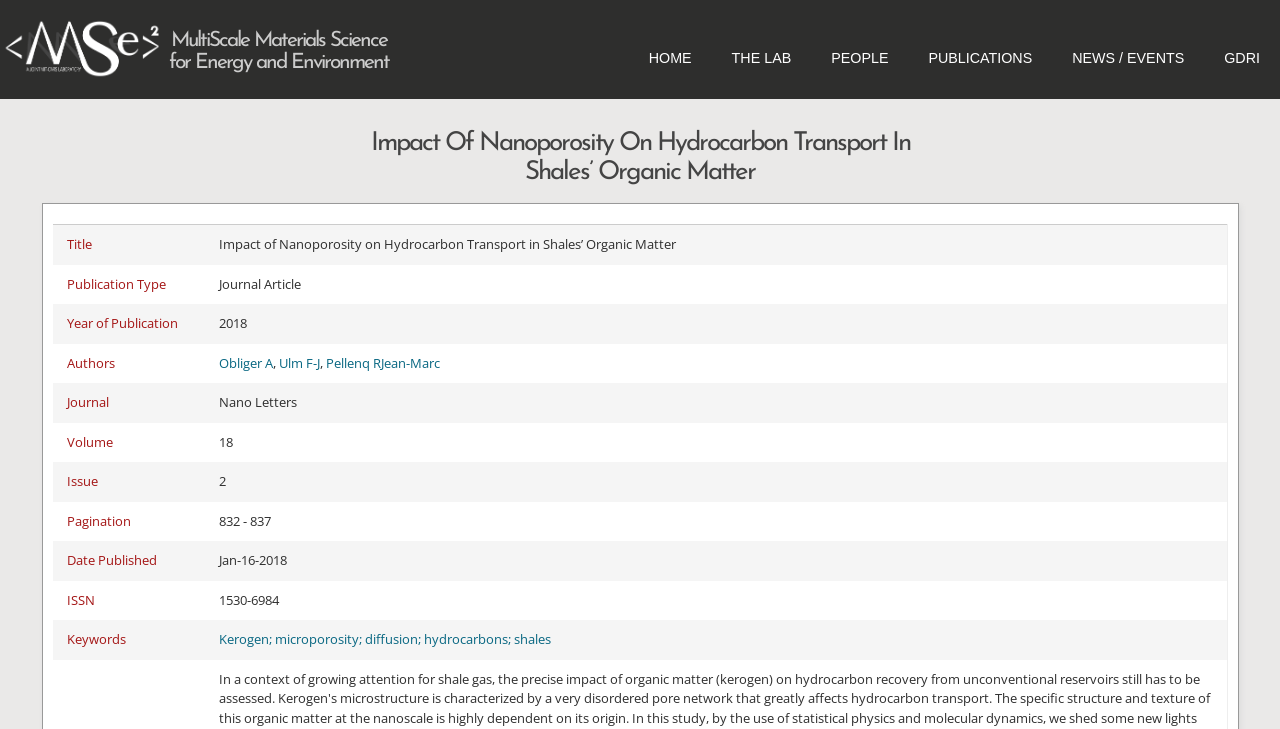Locate the bounding box coordinates of the item that should be clicked to fulfill the instruction: "Go to the 'NEWS / EVENTS' page".

[0.822, 0.055, 0.941, 0.106]